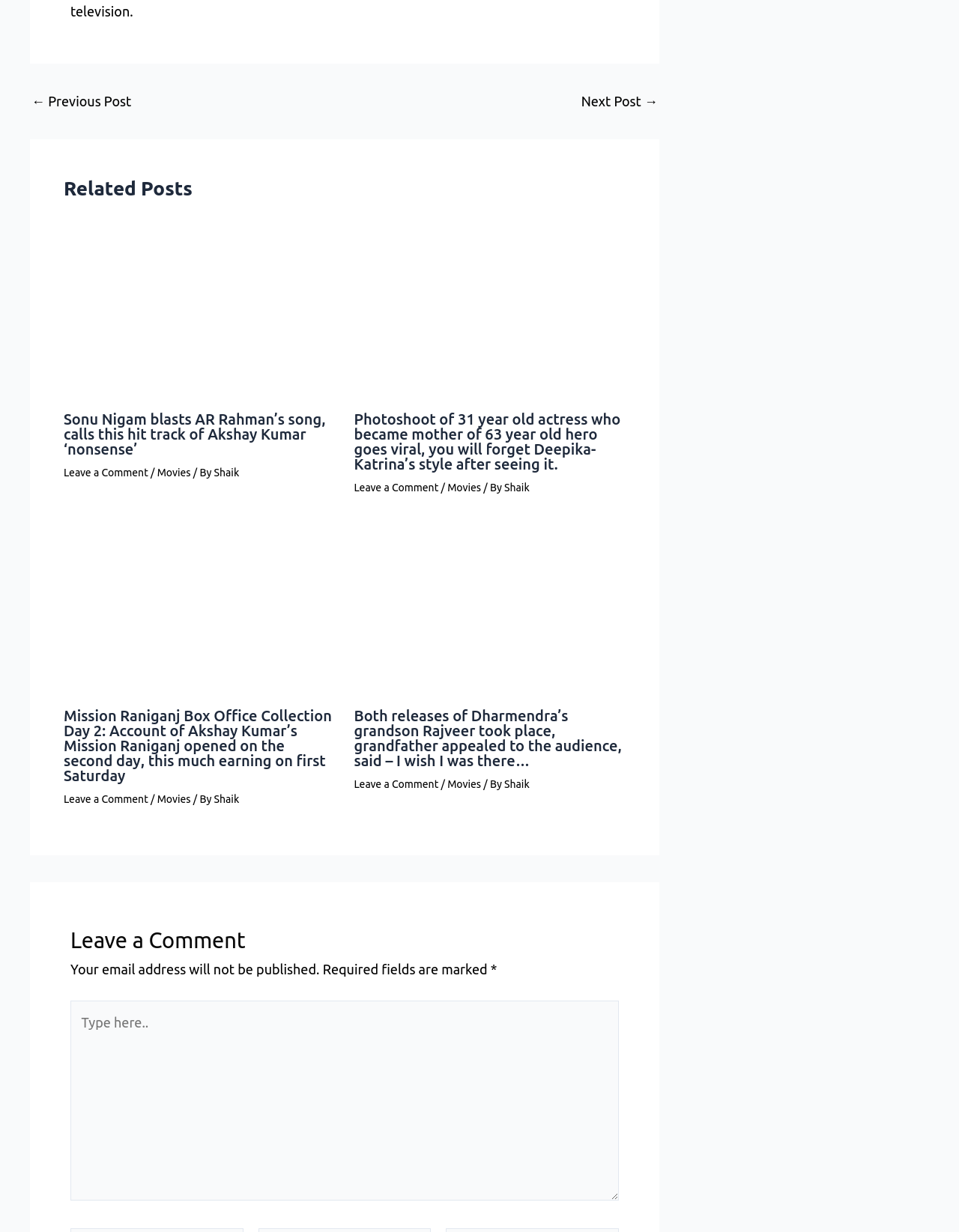Determine the bounding box coordinates of the target area to click to execute the following instruction: "Read more about Sonu Nigam blasts AR Rahman’s song, calls this hit track of Akshay Kumar ‘nonsense’."

[0.066, 0.248, 0.35, 0.26]